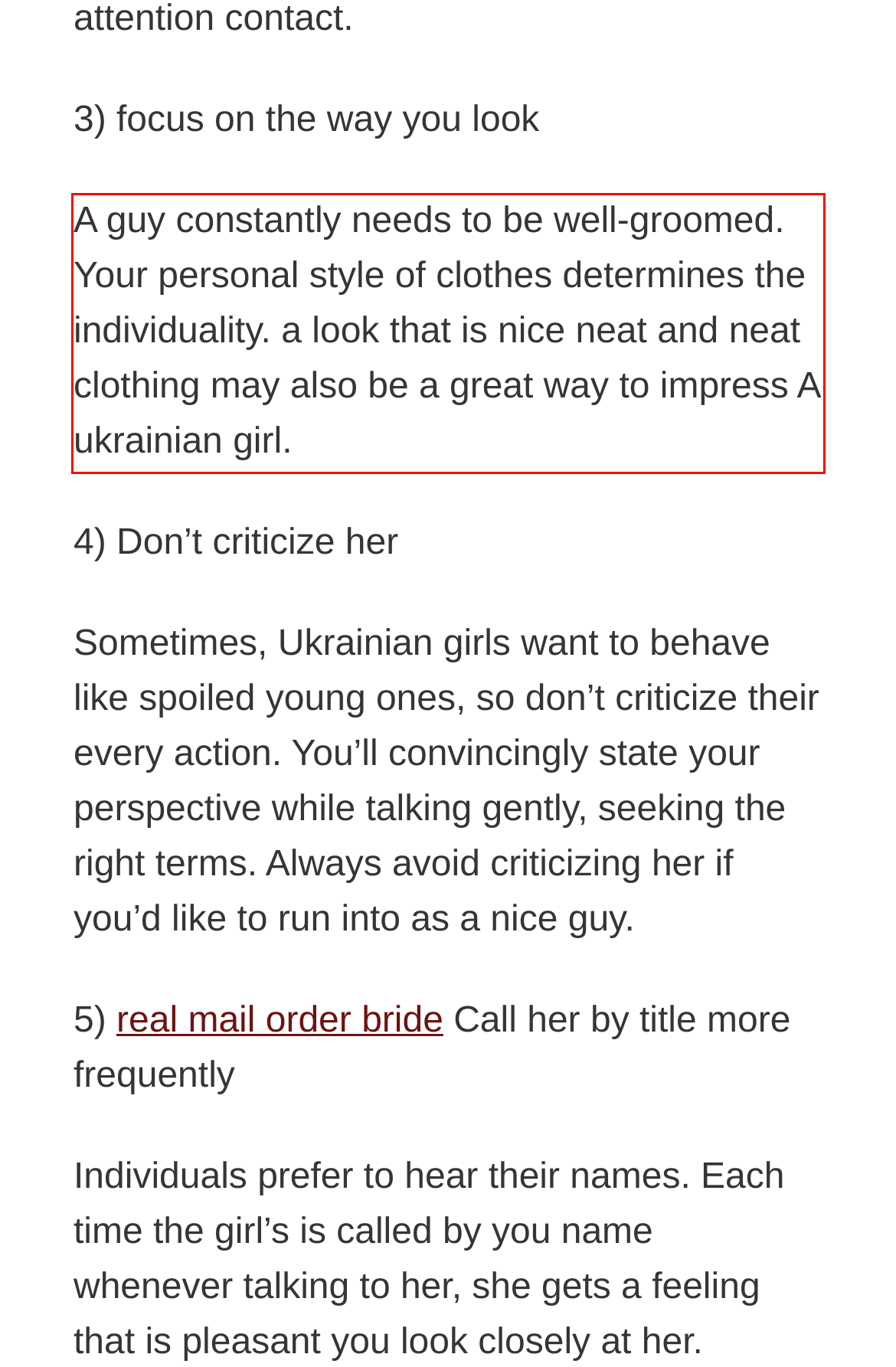Given a screenshot of a webpage containing a red rectangle bounding box, extract and provide the text content found within the red bounding box.

A guy constantly needs to be well-groomed. Your personal style of clothes determines the individuality. a look that is nice neat and neat clothing may also be a great way to impress A ukrainian girl.